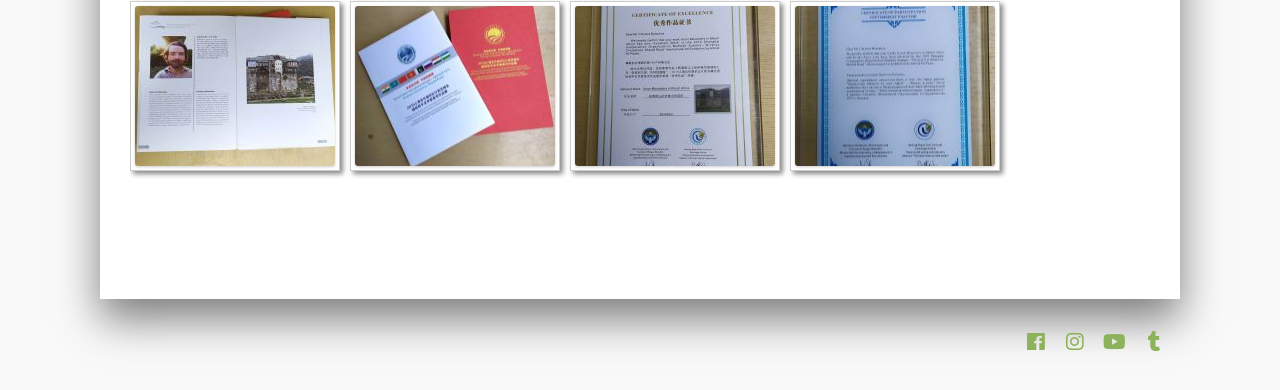Locate the bounding box coordinates of the item that should be clicked to fulfill the instruction: "Click the share icon".

[0.857, 0.828, 0.885, 0.922]